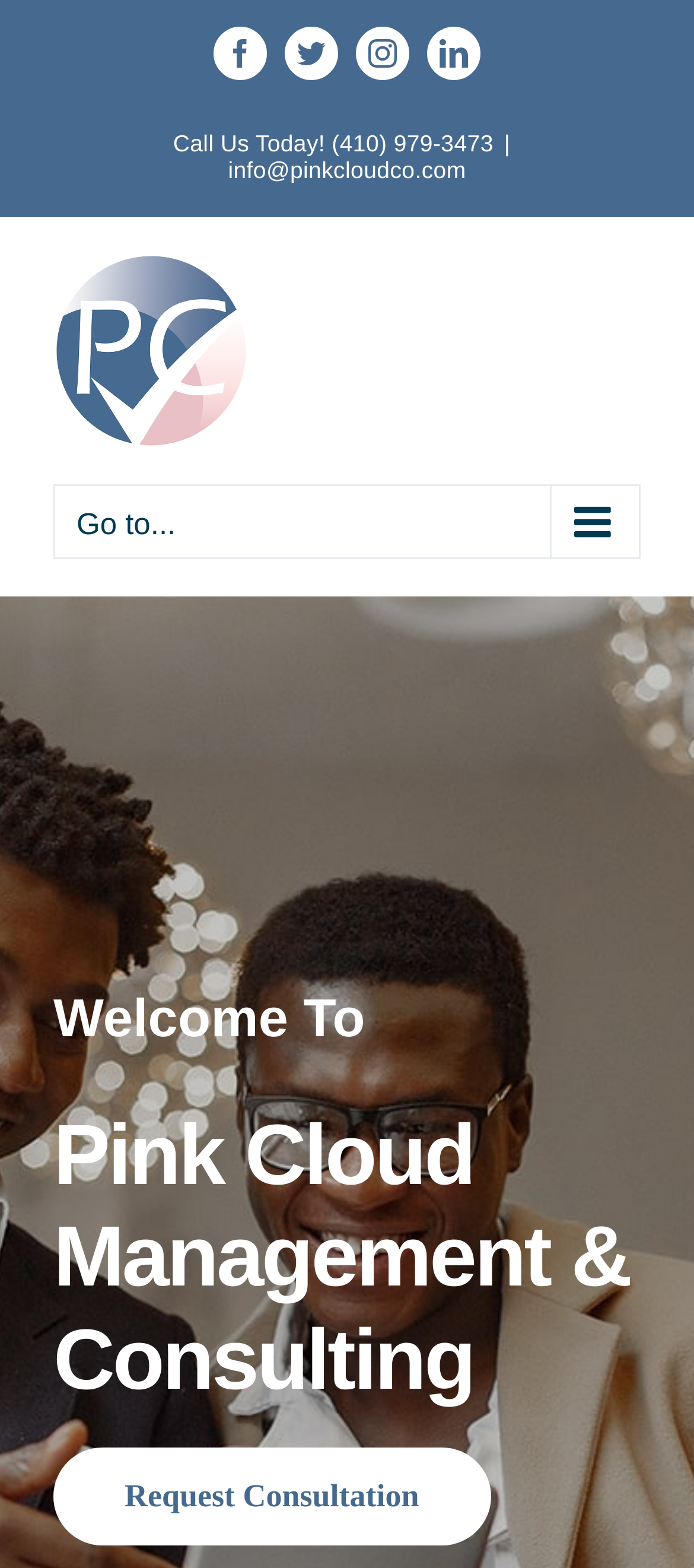Please identify the bounding box coordinates for the region that you need to click to follow this instruction: "Go to main menu".

[0.077, 0.308, 0.923, 0.356]